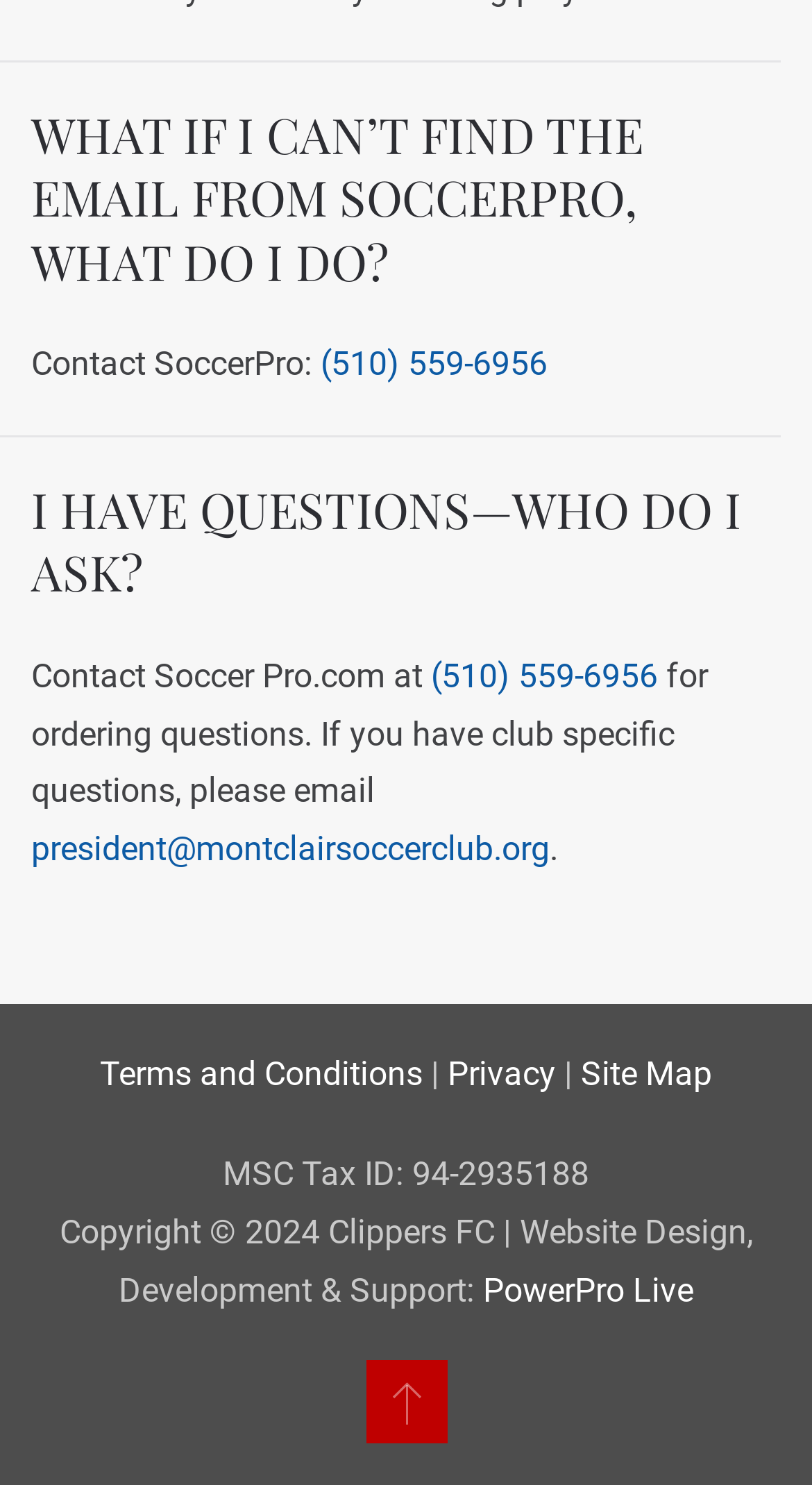Who should I email for club specific questions? From the image, respond with a single word or brief phrase.

president@montclairsoccerclub.org